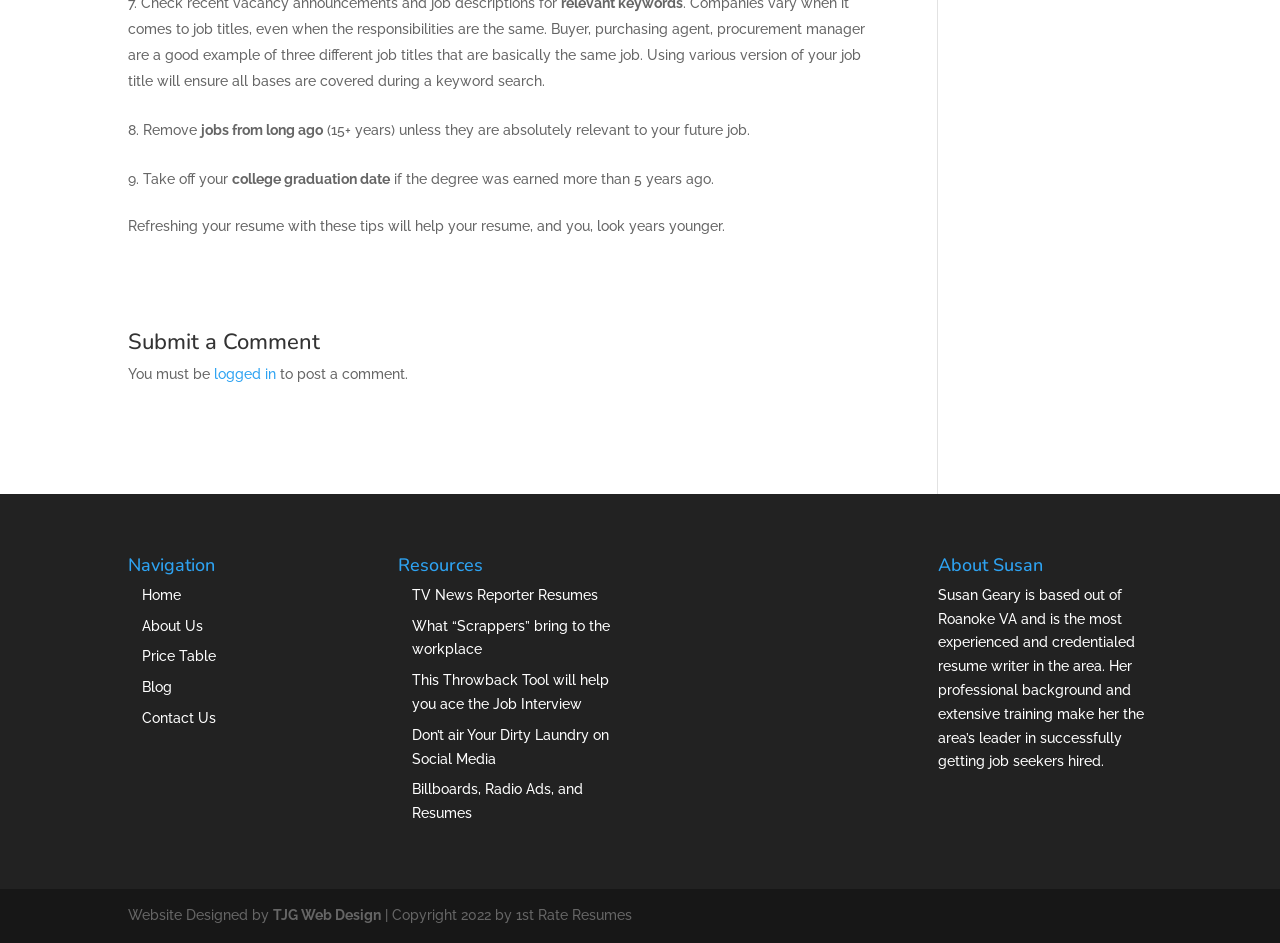Can you provide the bounding box coordinates for the element that should be clicked to implement the instruction: "Submit a comment"?

[0.1, 0.351, 0.689, 0.384]